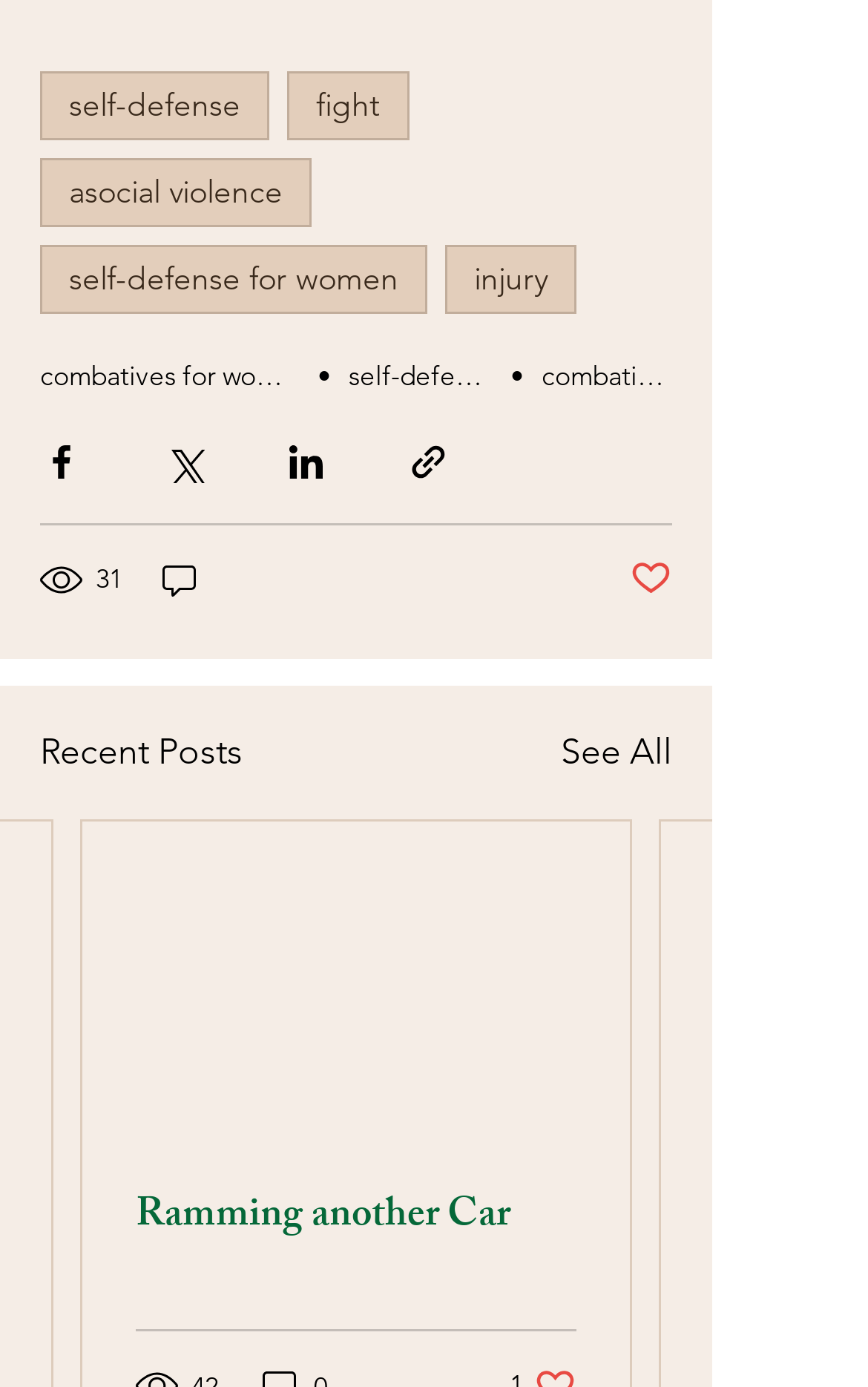How many comments does the post have?
Please provide a single word or phrase answer based on the image.

0 comments